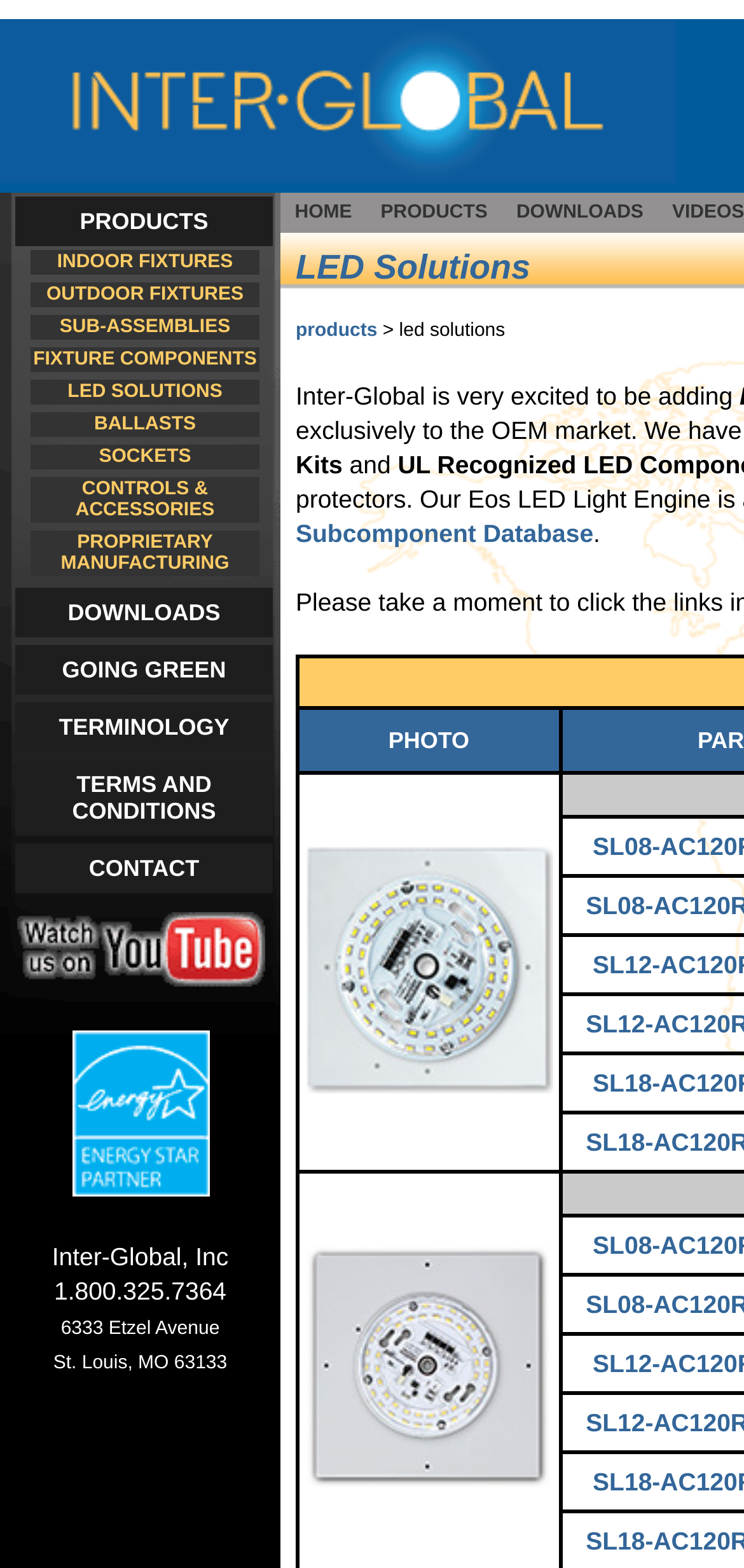Explain in detail what you observe on this webpage.

The webpage is about LED solutions from Inter-Global, a company that provides various products and services related to LED lighting. 

At the top of the page, there is a logo image and a link to the company's homepage. Below the logo, there are several links to different product categories, including indoor and outdoor fixtures, sub-assemblies, fixture components, and more. These links are arranged in a vertical column, with each link positioned below the previous one.

To the right of the product category links, there is a table with a single row that contains the company's contact information, including its name, phone number, and address. The contact information is divided into several cells, with each cell containing a specific piece of information.

Below the contact information table, there are three links to additional resources: "Downloads", "Going Green", and "Terminology". These links are positioned in a vertical column, similar to the product category links.

At the bottom of the page, there is a horizontal navigation bar with links to the homepage, products, and downloads. Below the navigation bar, there is a section that appears to be a product showcase or news section. This section contains a grid with two columns, each containing an image and a link. The images are likely product photos, and the links may provide more information about the products. There is also a brief paragraph of text above the grid, which mentions that Inter-Global is excited to be adding new products.

Overall, the webpage is focused on providing easy access to information about Inter-Global's products and services, as well as its contact information and additional resources.